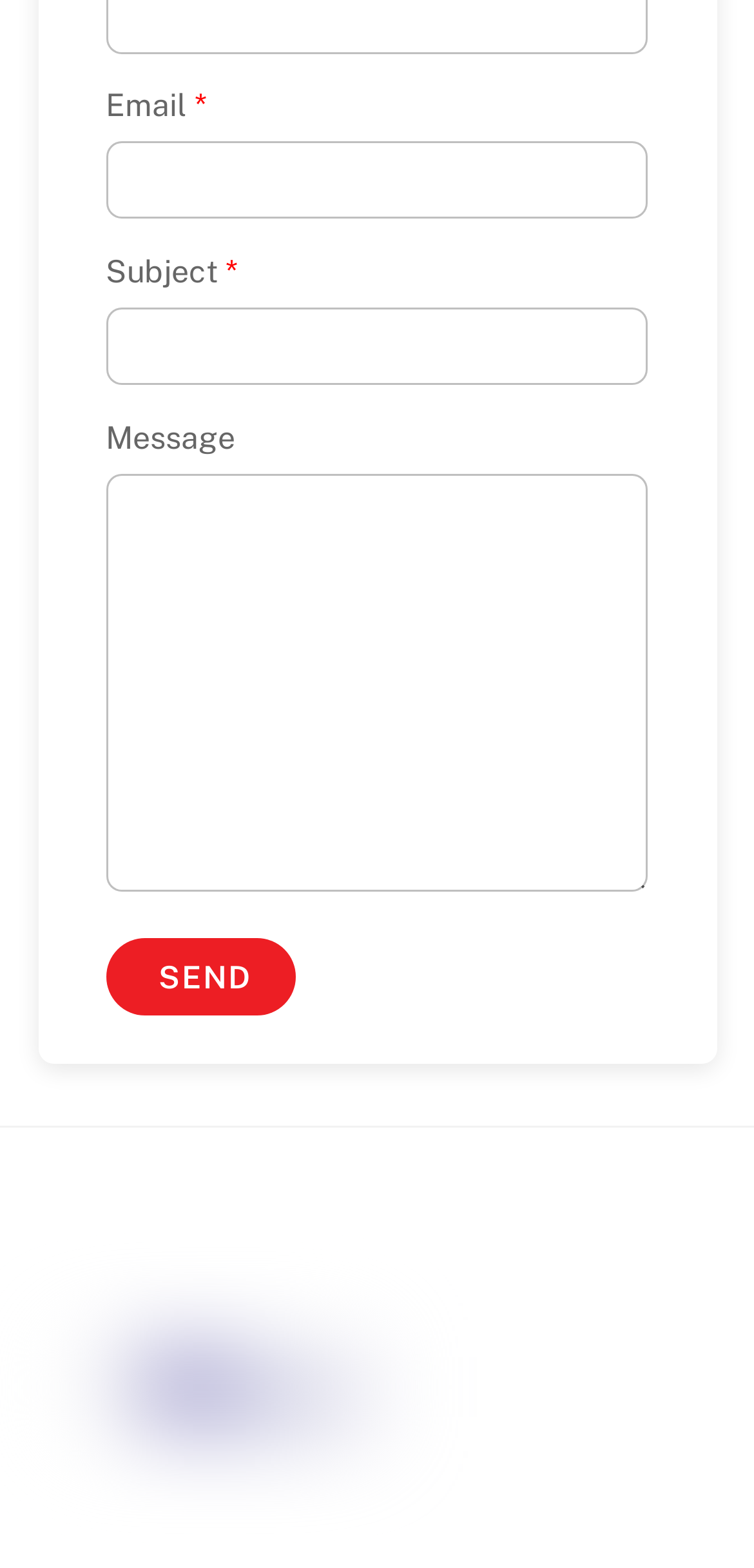Find the bounding box coordinates for the HTML element specified by: "name="contact-email"".

[0.14, 0.09, 0.86, 0.14]